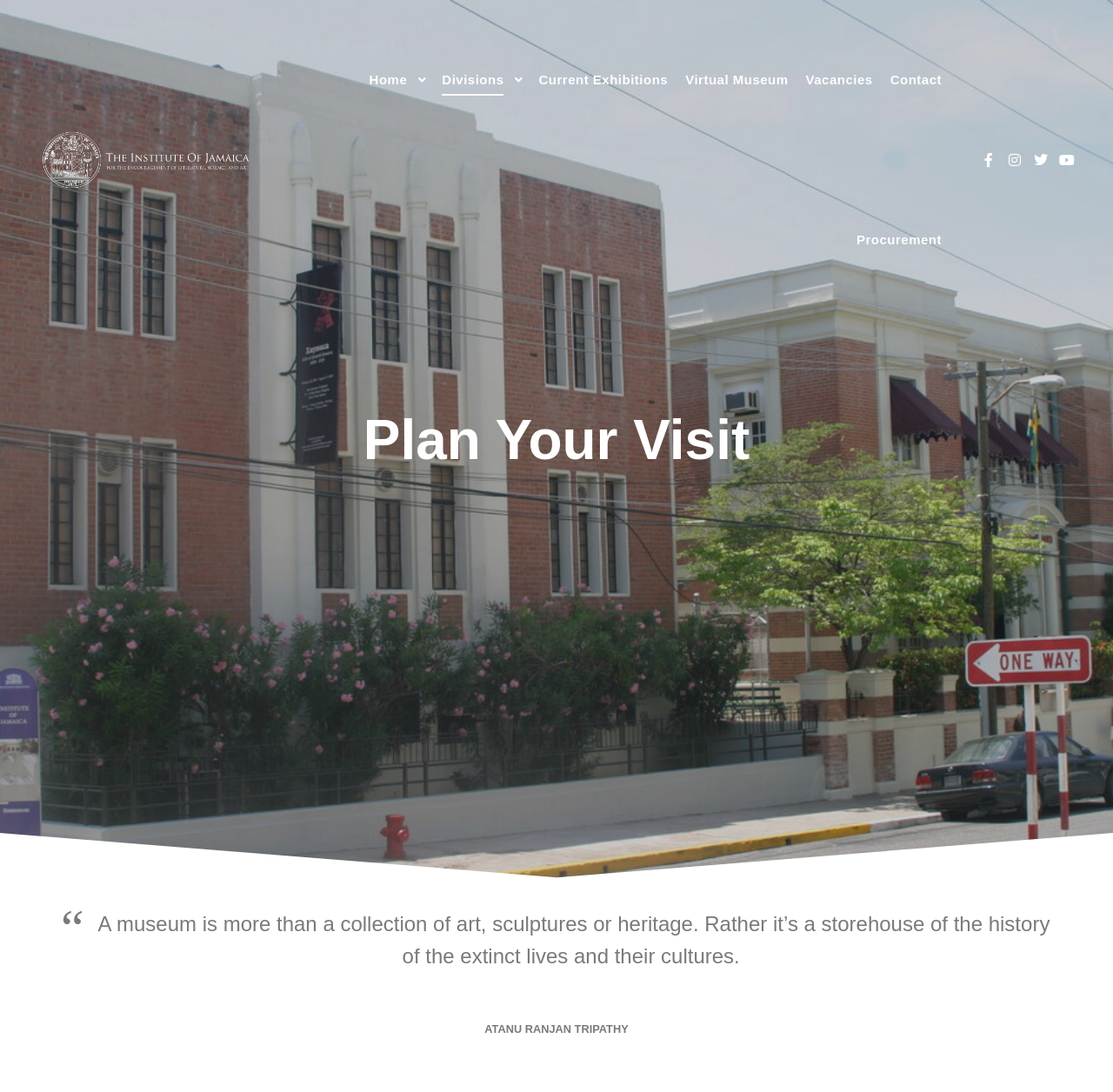Please determine the bounding box coordinates of the element to click on in order to accomplish the following task: "Contact the Institute". Ensure the coordinates are four float numbers ranging from 0 to 1, i.e., [left, top, right, bottom].

[0.792, 0.0, 0.854, 0.146]